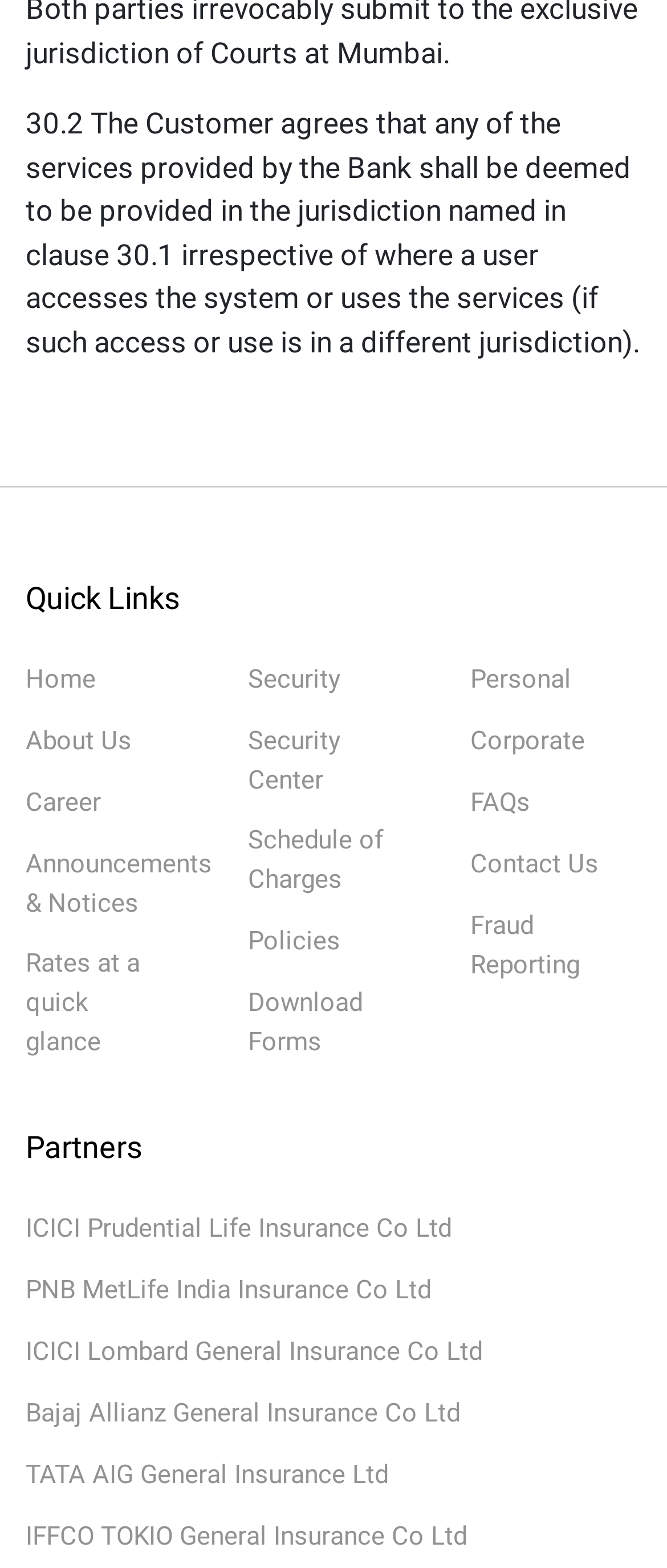Provide the bounding box coordinates for the area that should be clicked to complete the instruction: "download forms".

[0.372, 0.629, 0.544, 0.674]